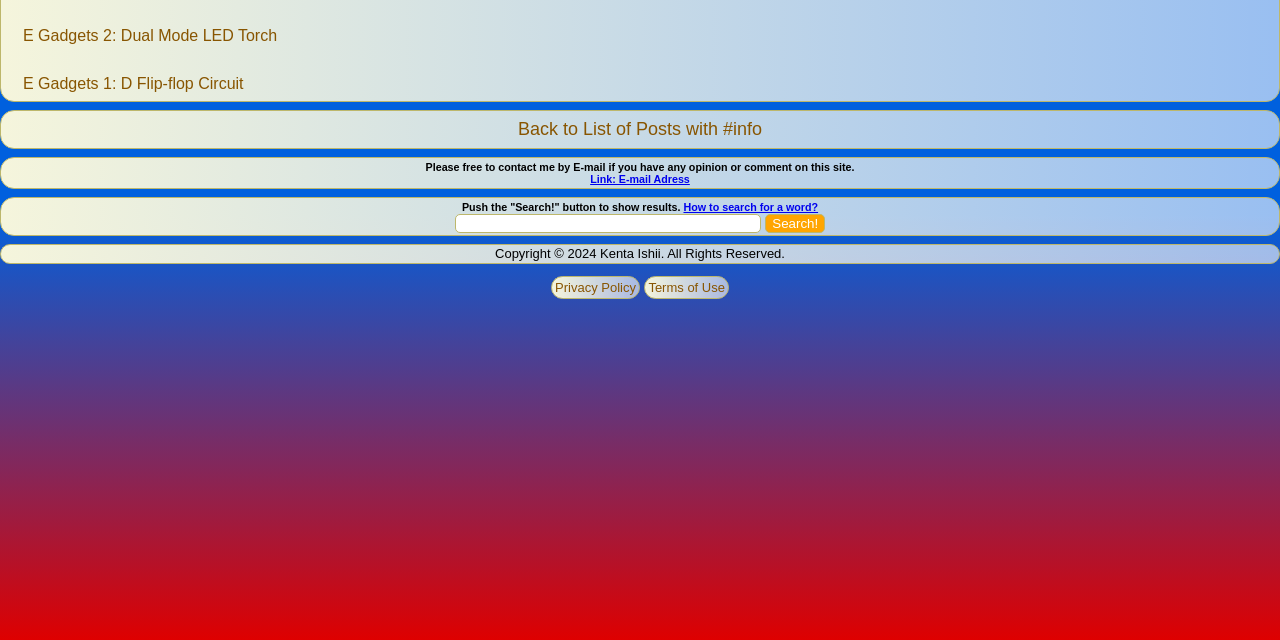From the webpage screenshot, identify the region described by Link: E-mail Adress. Provide the bounding box coordinates as (top-left x, top-left y, bottom-right x, bottom-right y), with each value being a floating point number between 0 and 1.

[0.461, 0.27, 0.539, 0.289]